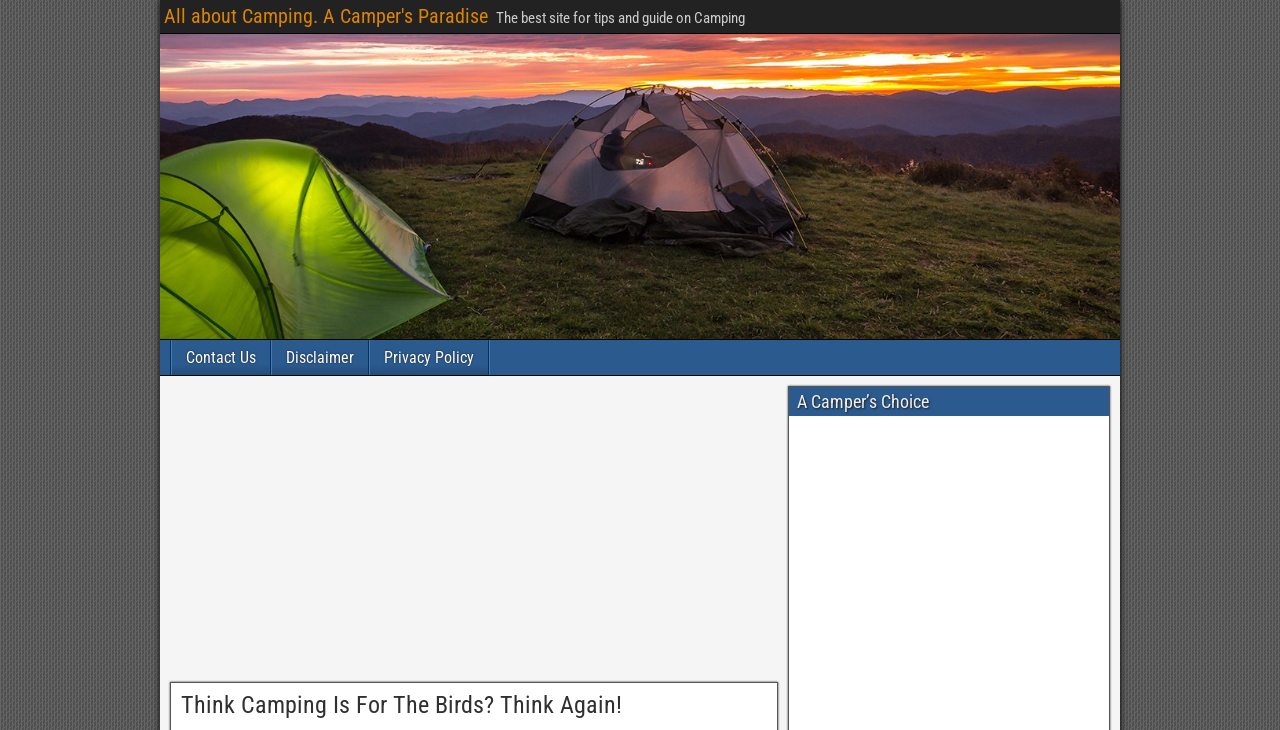Answer the question using only a single word or phrase: 
What is the title of the section below the image?

A Camper’s Choice